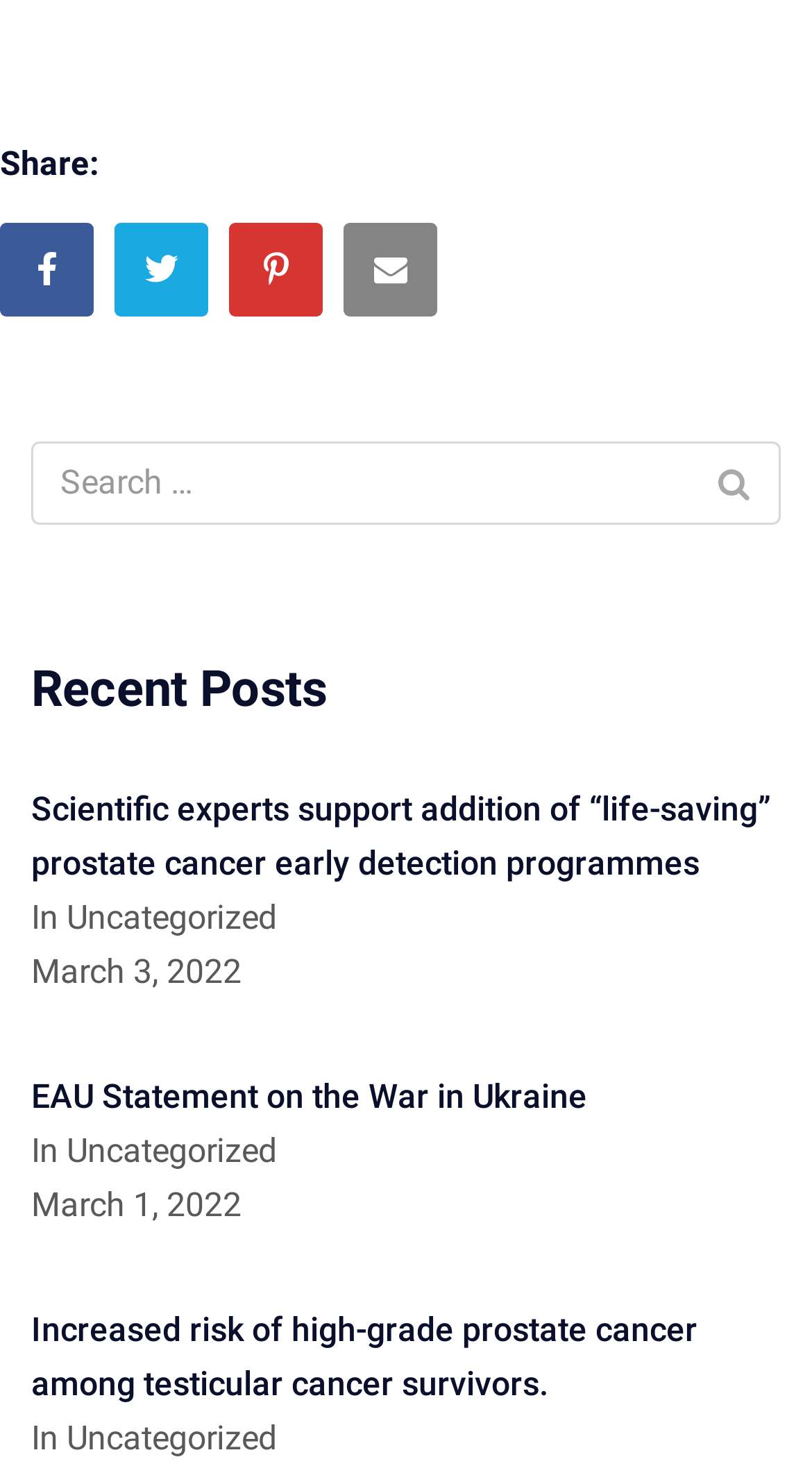Please locate the bounding box coordinates of the element's region that needs to be clicked to follow the instruction: "Click on EAU Statement on the War in Ukraine". The bounding box coordinates should be provided as four float numbers between 0 and 1, i.e., [left, top, right, bottom].

[0.038, 0.734, 0.723, 0.761]